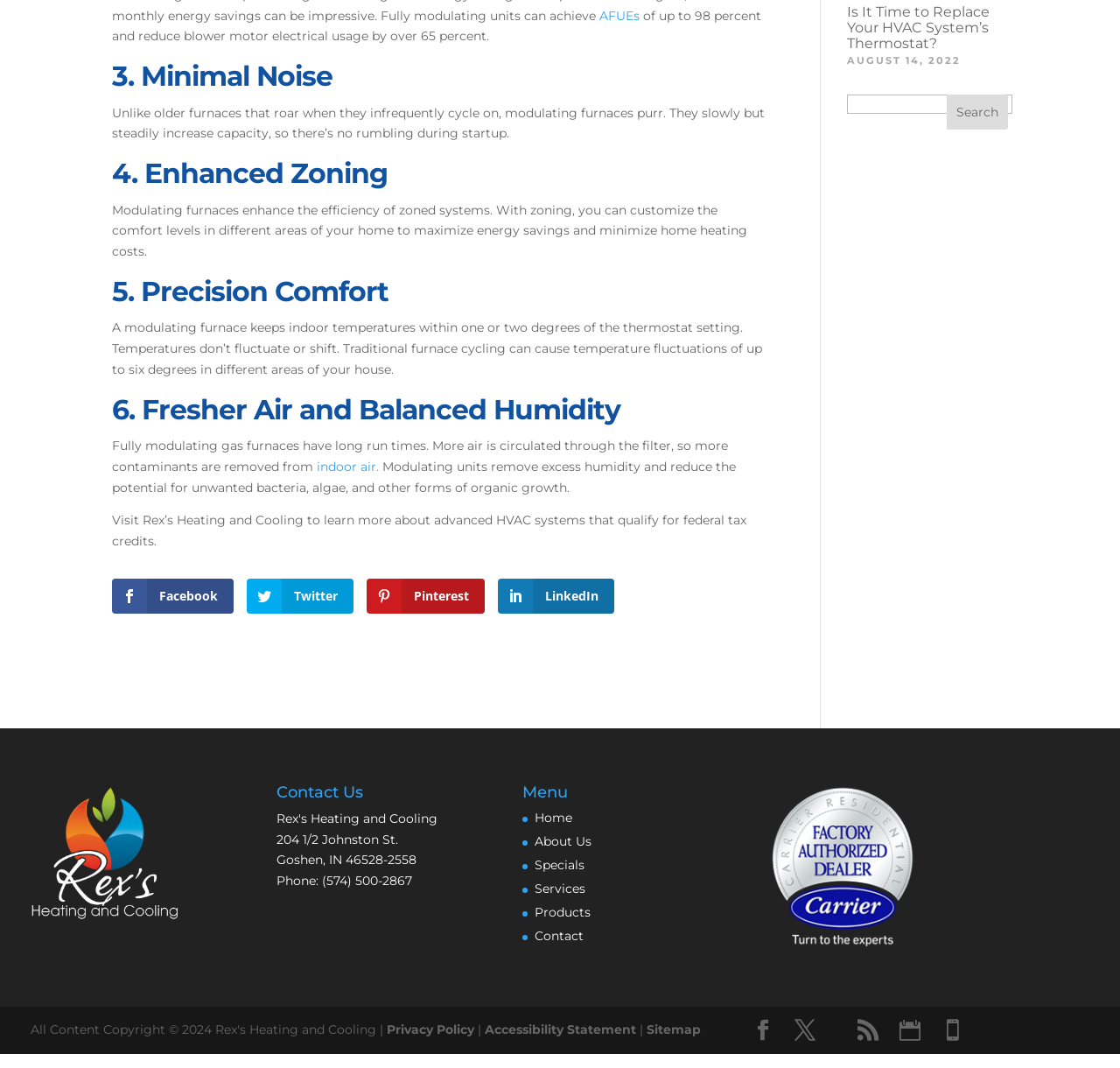What social media platforms can users follow Rex Heating and Cooling on?
Please ensure your answer to the question is detailed and covers all necessary aspects.

The webpage has links to Rex Heating and Cooling's social media profiles, including Facebook, Twitter, LinkedIn, and Pinterest, allowing users to follow them on these platforms.